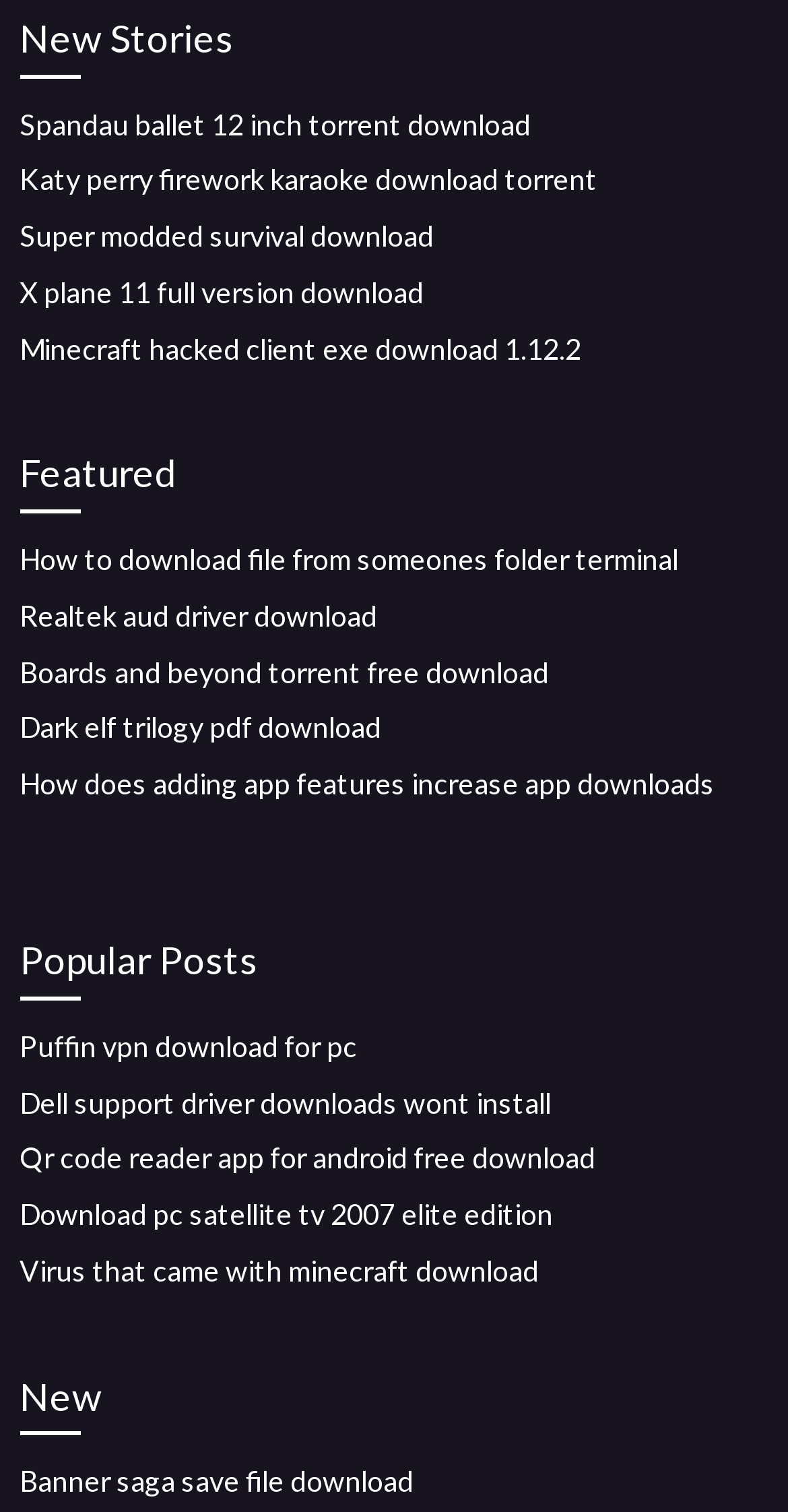From the webpage screenshot, predict the bounding box of the UI element that matches this description: "Dark elf trilogy pdf download".

[0.025, 0.47, 0.484, 0.492]